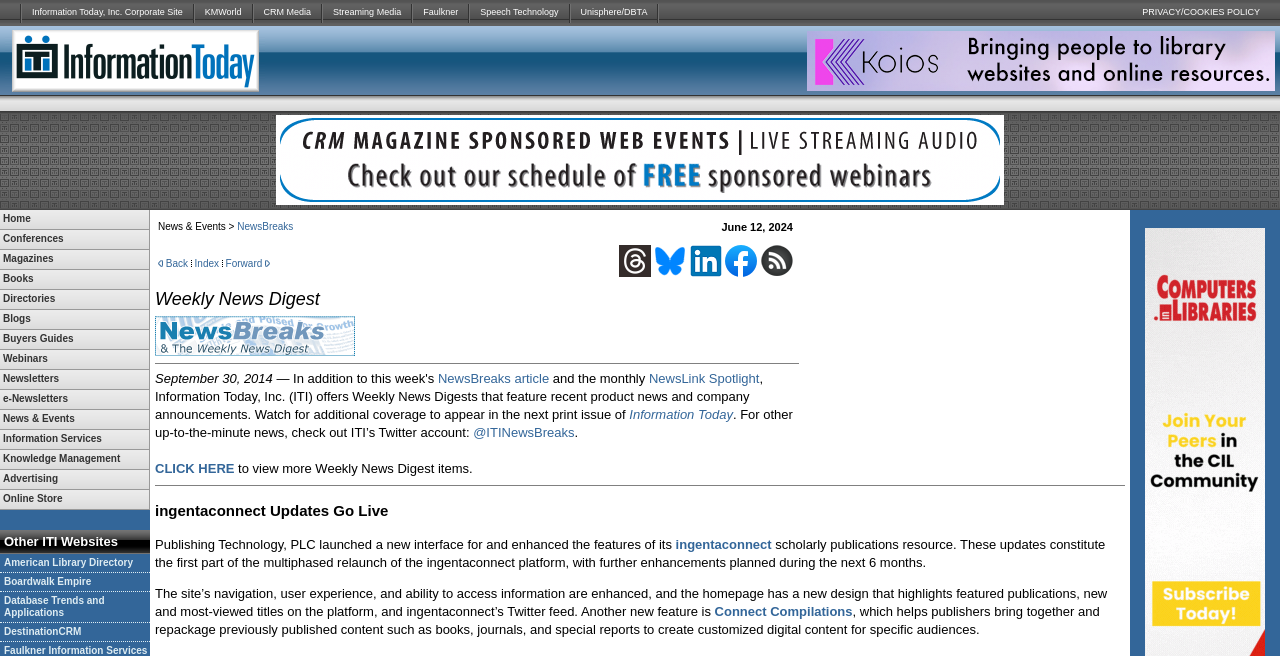Locate the bounding box coordinates of the area where you should click to accomplish the instruction: "Check Conferences".

[0.0, 0.351, 0.116, 0.38]